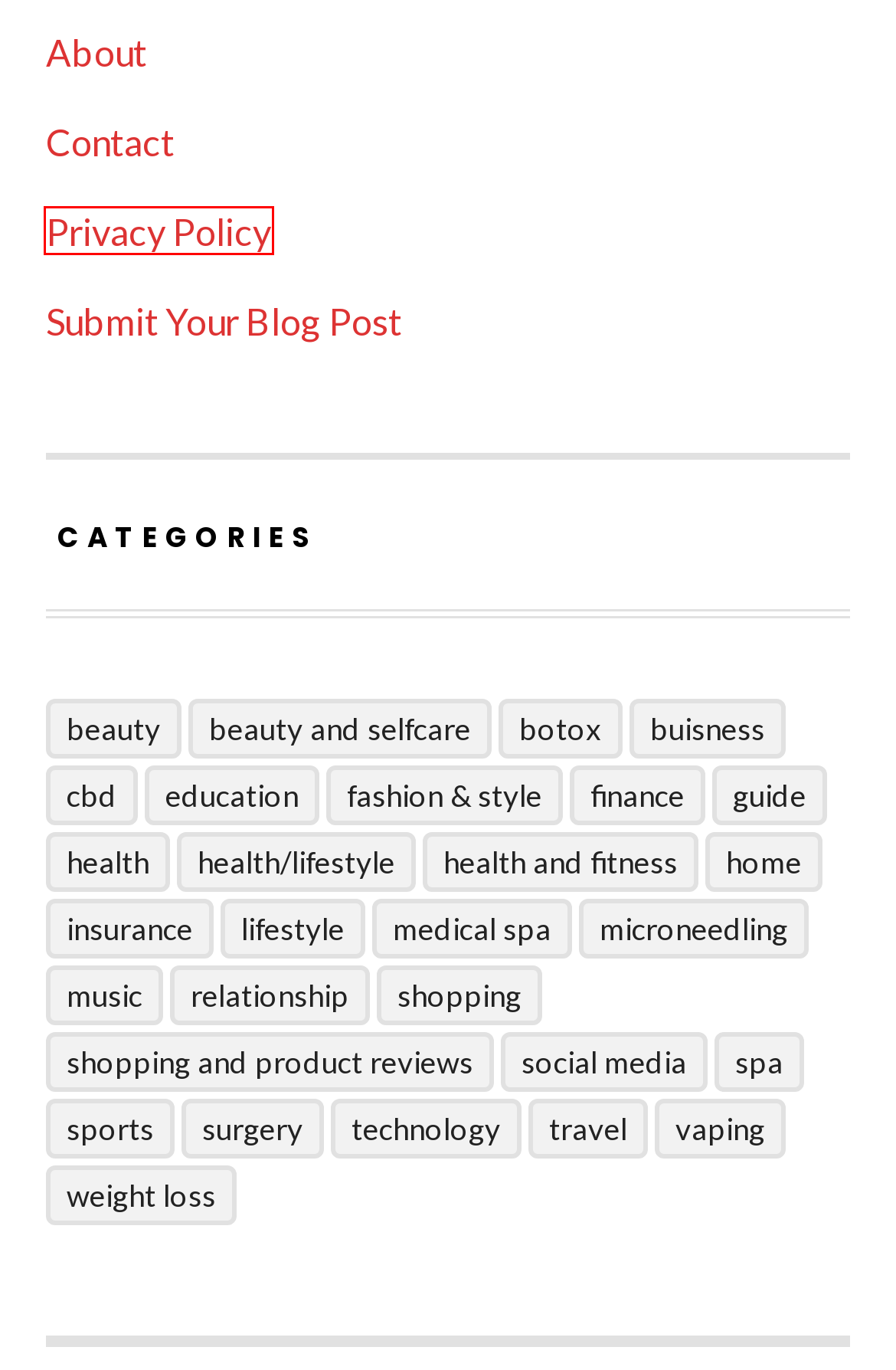Examine the screenshot of a webpage with a red bounding box around an element. Then, select the webpage description that best represents the new page after clicking the highlighted element. Here are the descriptions:
A. Shopping and Product Reviews - Heimlich Institute
B. Surgery - Heimlich Institute
C. About - Heimlich Institute
D. buisness - Heimlich Institute
E. Technology - Heimlich Institute
F. Botox - Heimlich Institute
G. Privacy Policy - Heimlich Institute
H. Medical spa - Heimlich Institute

G